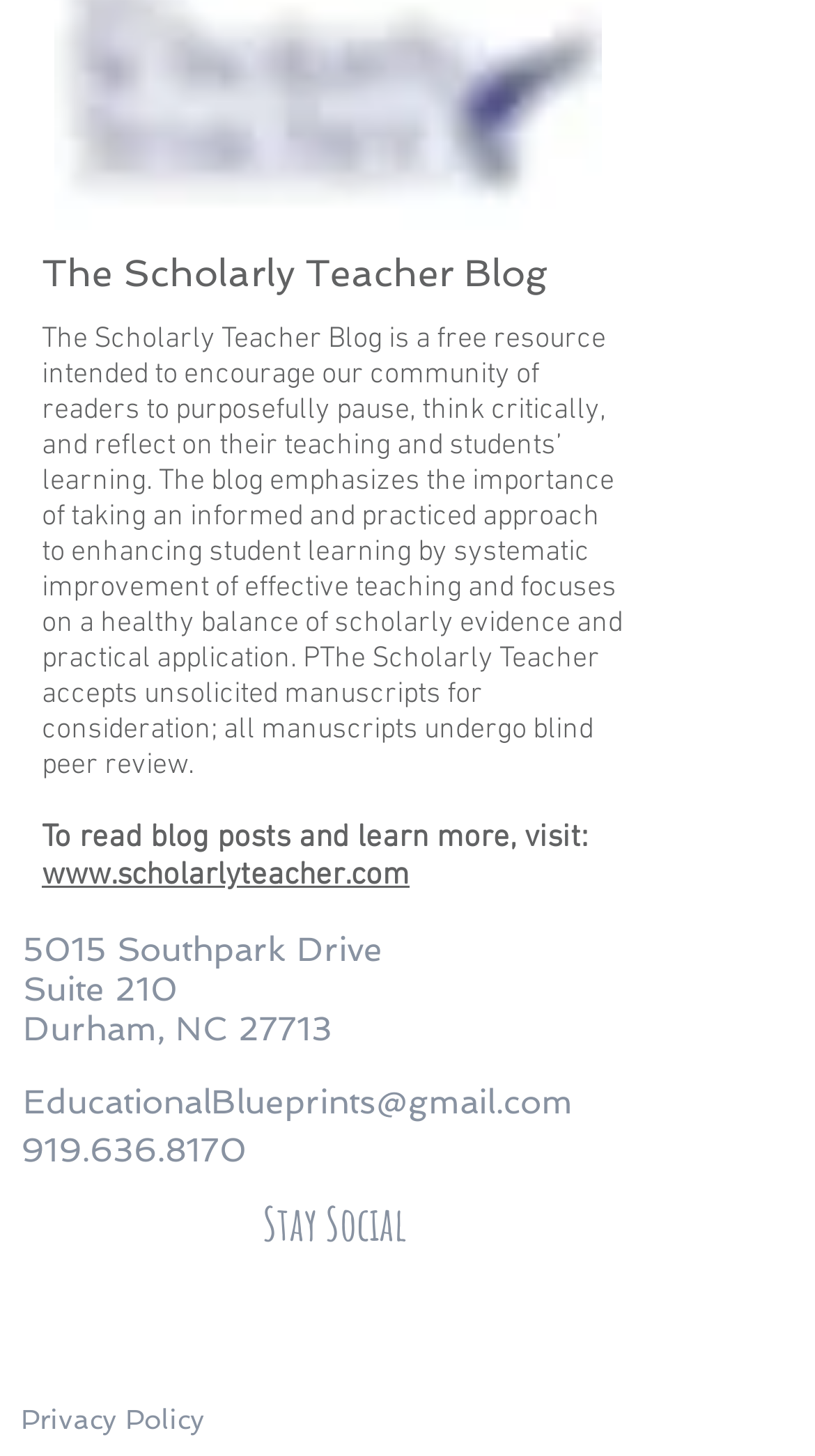Kindly determine the bounding box coordinates for the clickable area to achieve the given instruction: "call the phone number".

[0.026, 0.776, 0.303, 0.804]